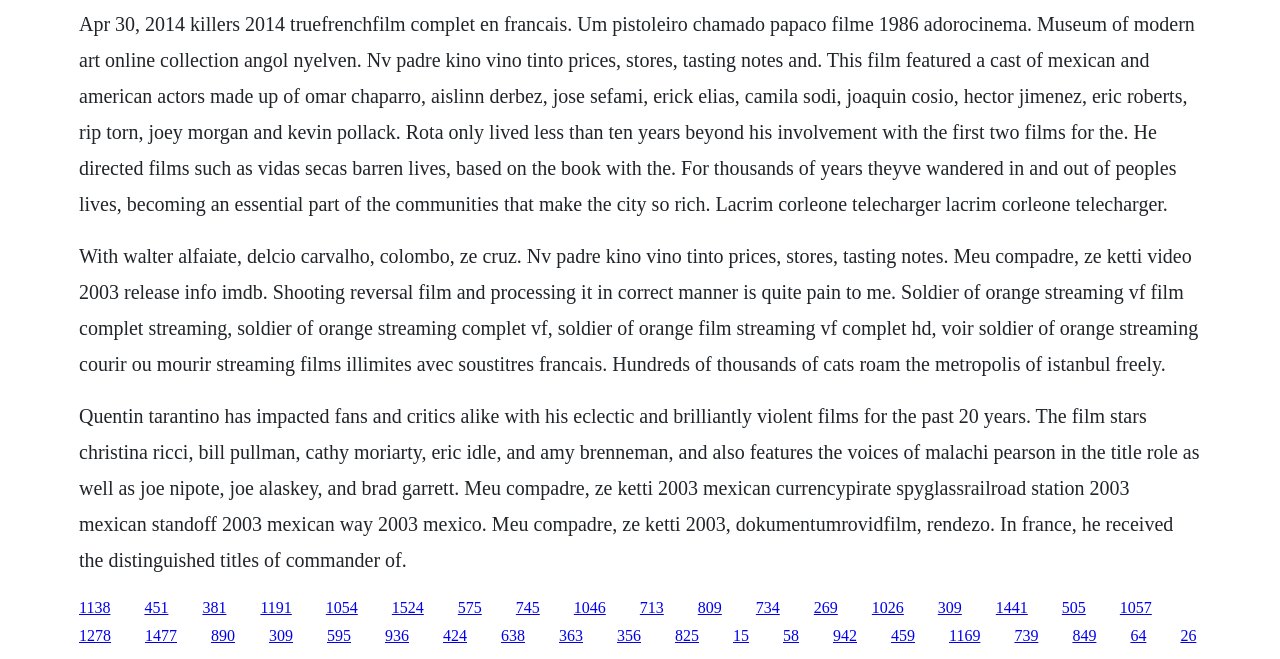Given the description of a UI element: "1046", identify the bounding box coordinates of the matching element in the webpage screenshot.

[0.448, 0.908, 0.473, 0.934]